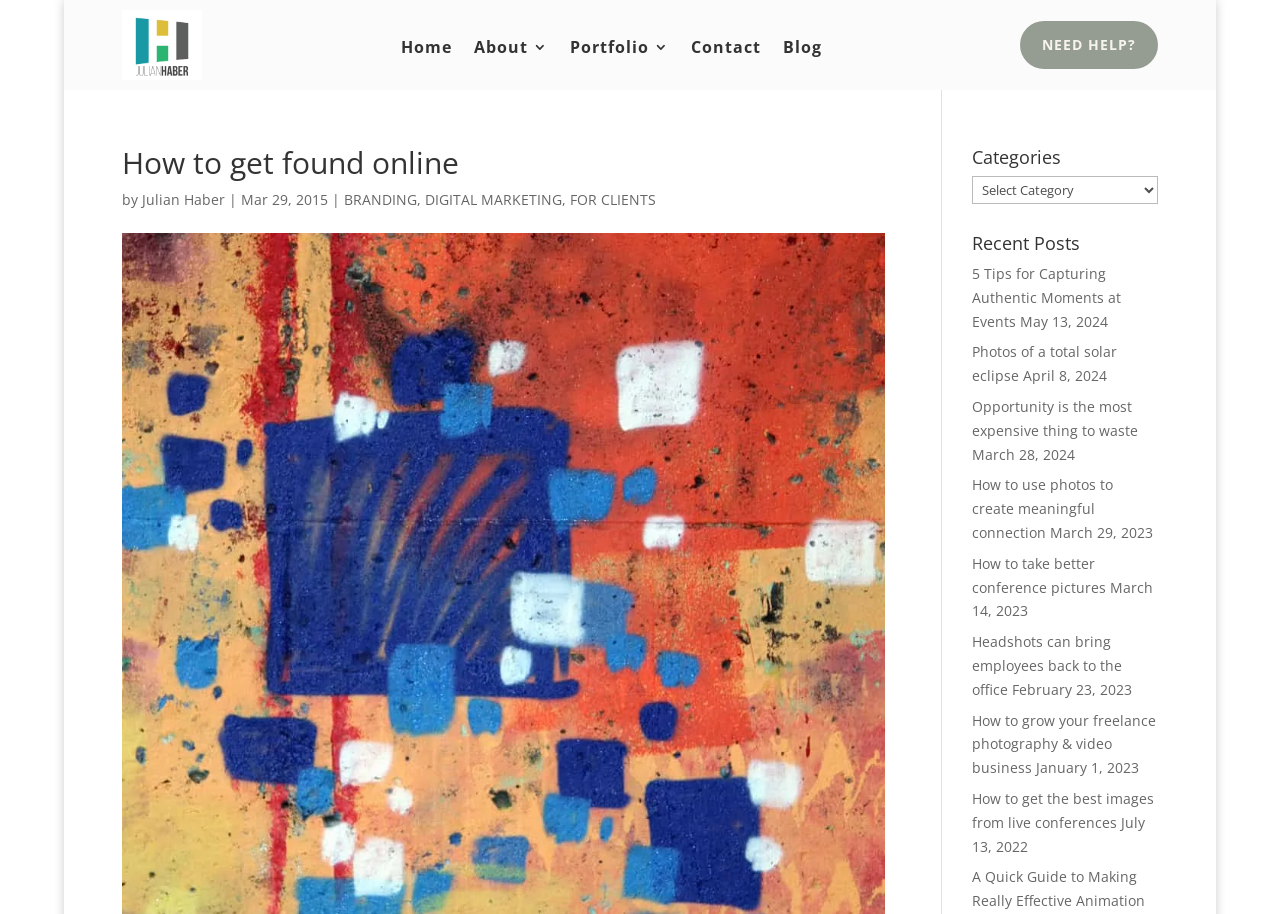Please extract the primary headline from the webpage.

How to get found online